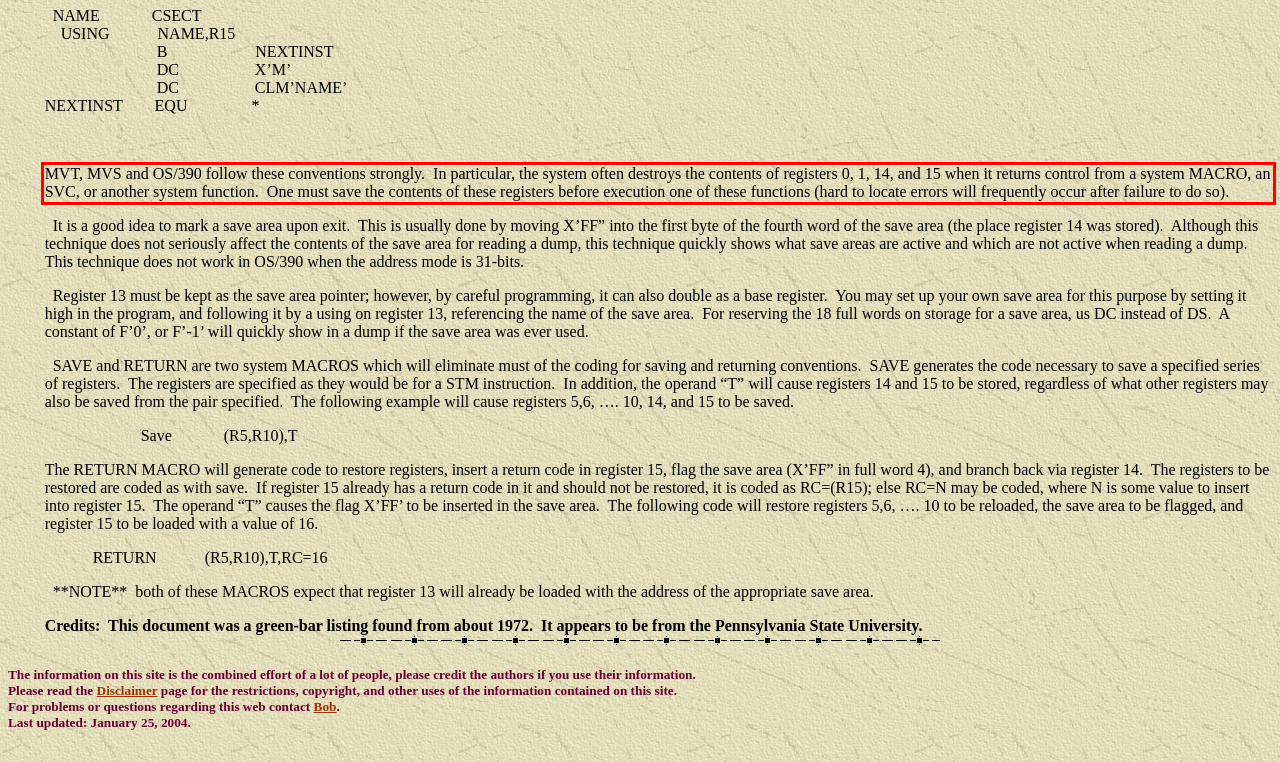You are given a screenshot with a red rectangle. Identify and extract the text within this red bounding box using OCR.

MVT, MVS and OS/390 follow these conventions strongly. In particular, the system often destroys the contents of registers 0, 1, 14, and 15 when it returns control from a system MACRO, an SVC, or another system function. One must save the contents of these registers before execution one of these functions (hard to locate errors will frequently occur after failure to do so).